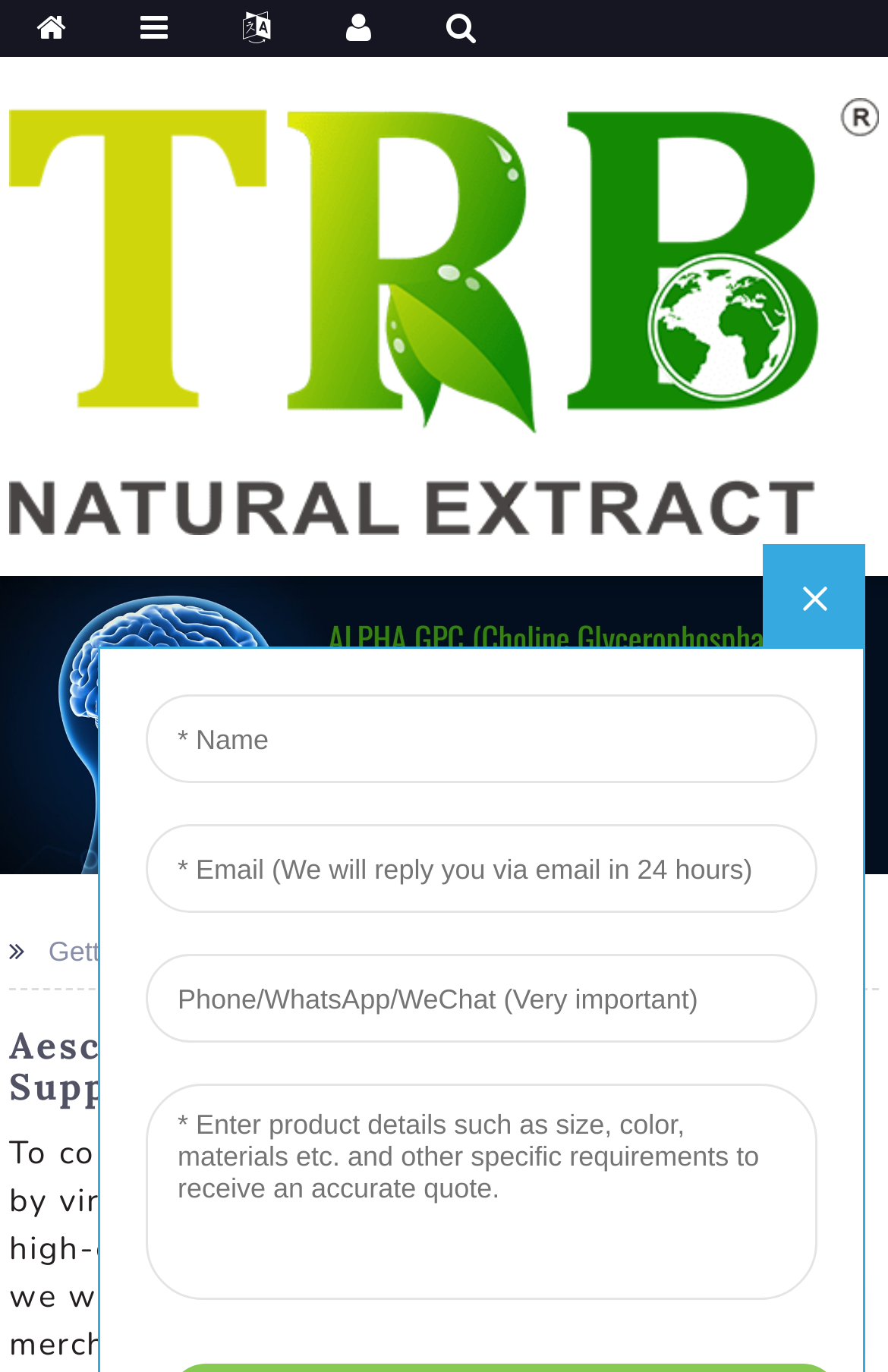Can you locate the main headline on this webpage and provide its text content?

Aescin Extract - China Manufacturers, Suppliers, Factory